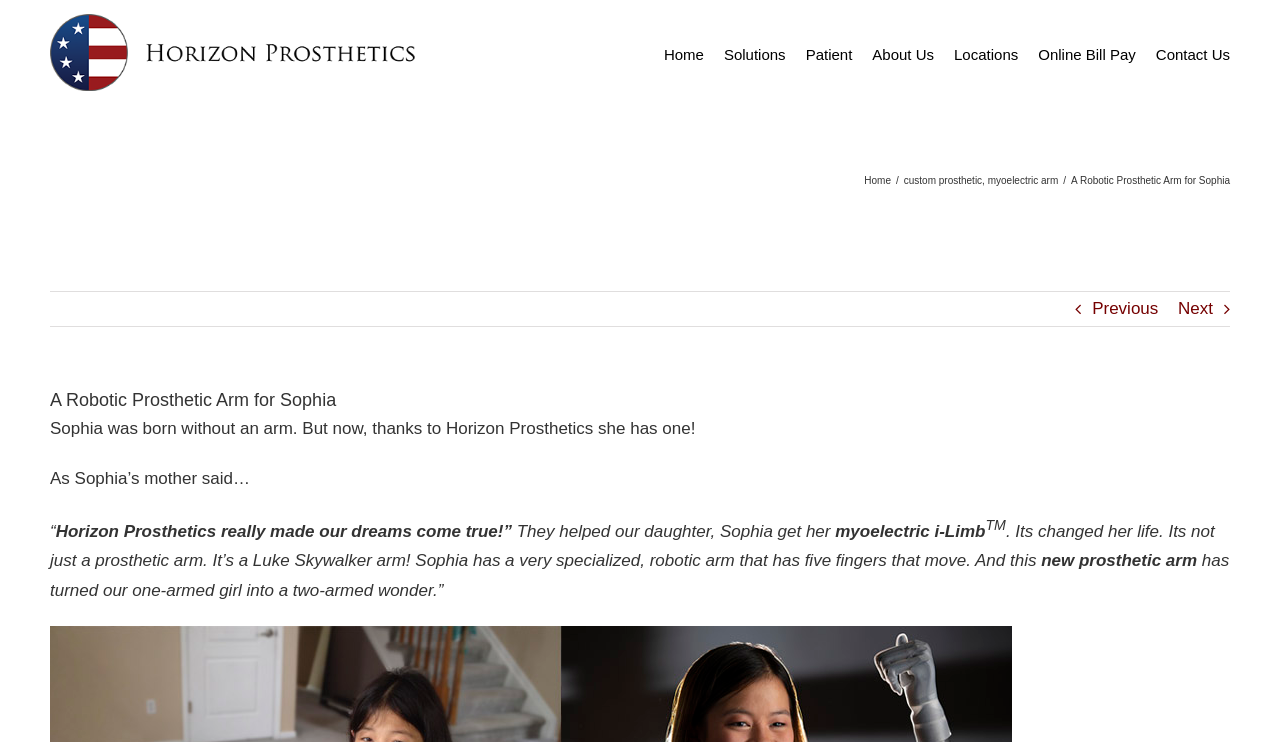How many fingers does Sophia's prosthetic arm have?
Kindly offer a detailed explanation using the data available in the image.

I found the answer by reading the text, which describes Sophia's prosthetic arm as having five fingers that move. This is mentioned in the sentence 'Its changed her life. Its not just a prosthetic arm. It’s a Luke Skywalker arm! Sophia has a very specialized, robotic arm that has five fingers that move.'